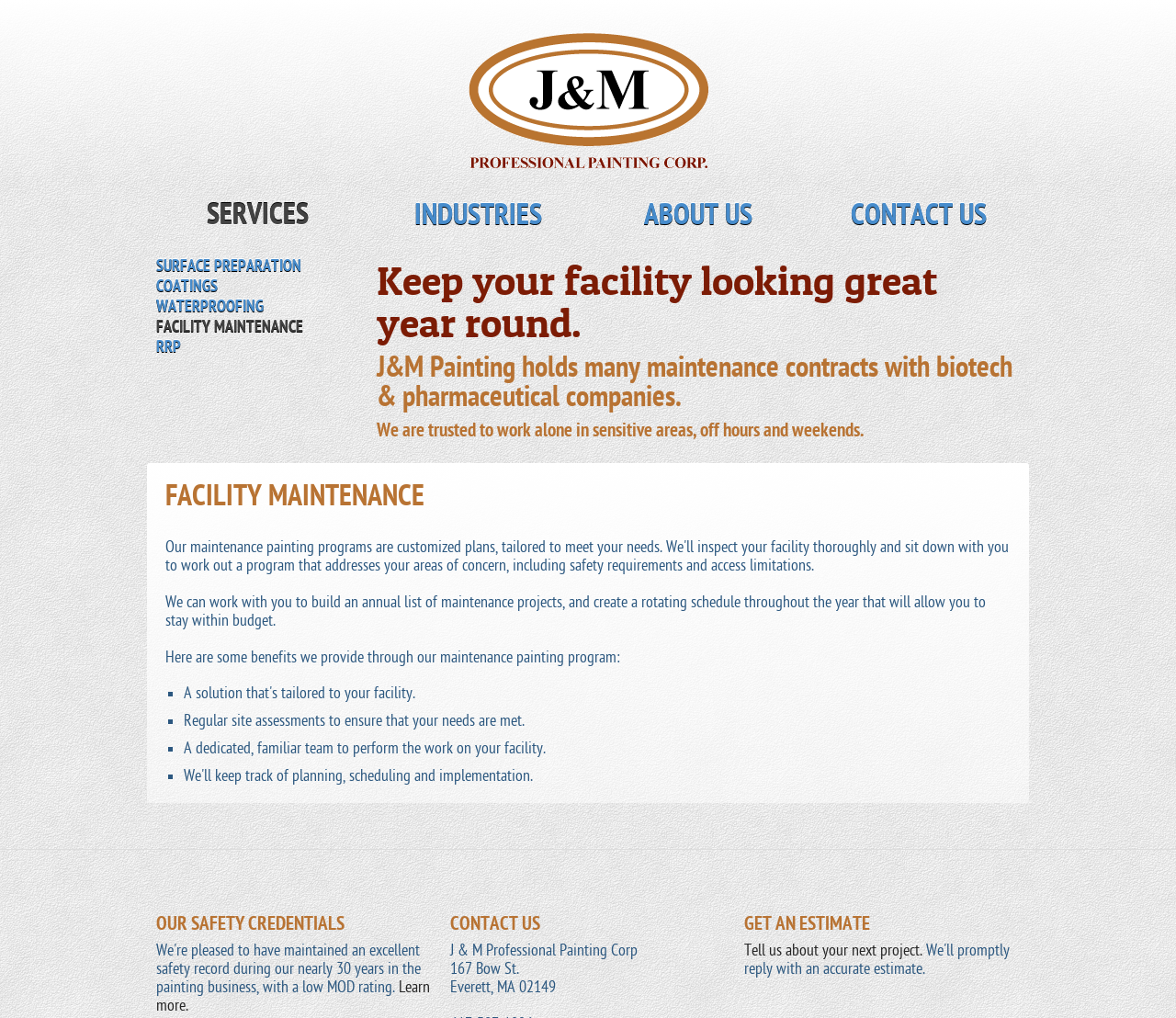Please locate the bounding box coordinates of the element that needs to be clicked to achieve the following instruction: "Click on SERVICES". The coordinates should be four float numbers between 0 and 1, i.e., [left, top, right, bottom].

[0.175, 0.194, 0.262, 0.228]